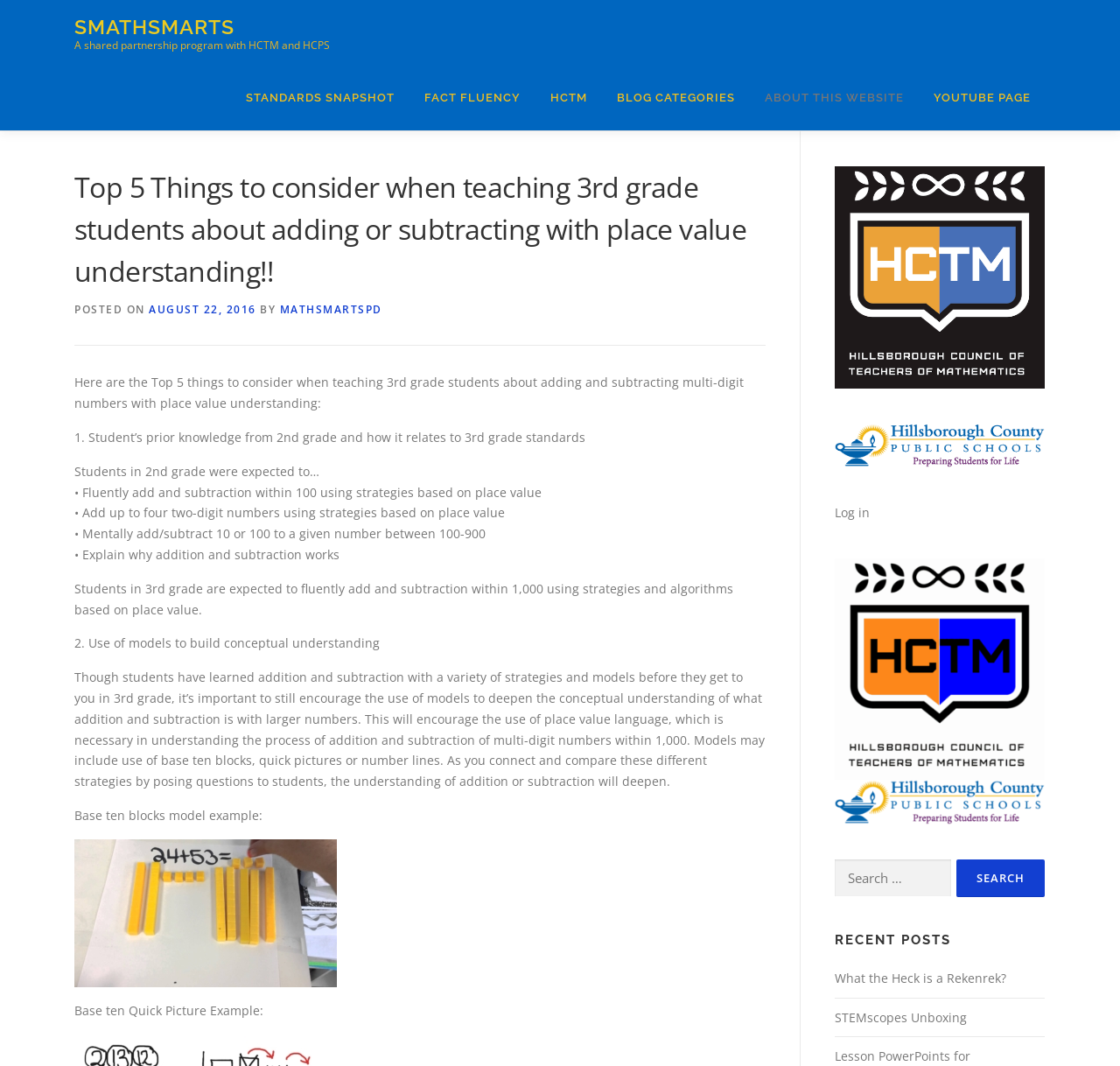Please mark the clickable region by giving the bounding box coordinates needed to complete this instruction: "Visit the 'YOUTUBE PAGE'".

[0.82, 0.061, 0.934, 0.122]